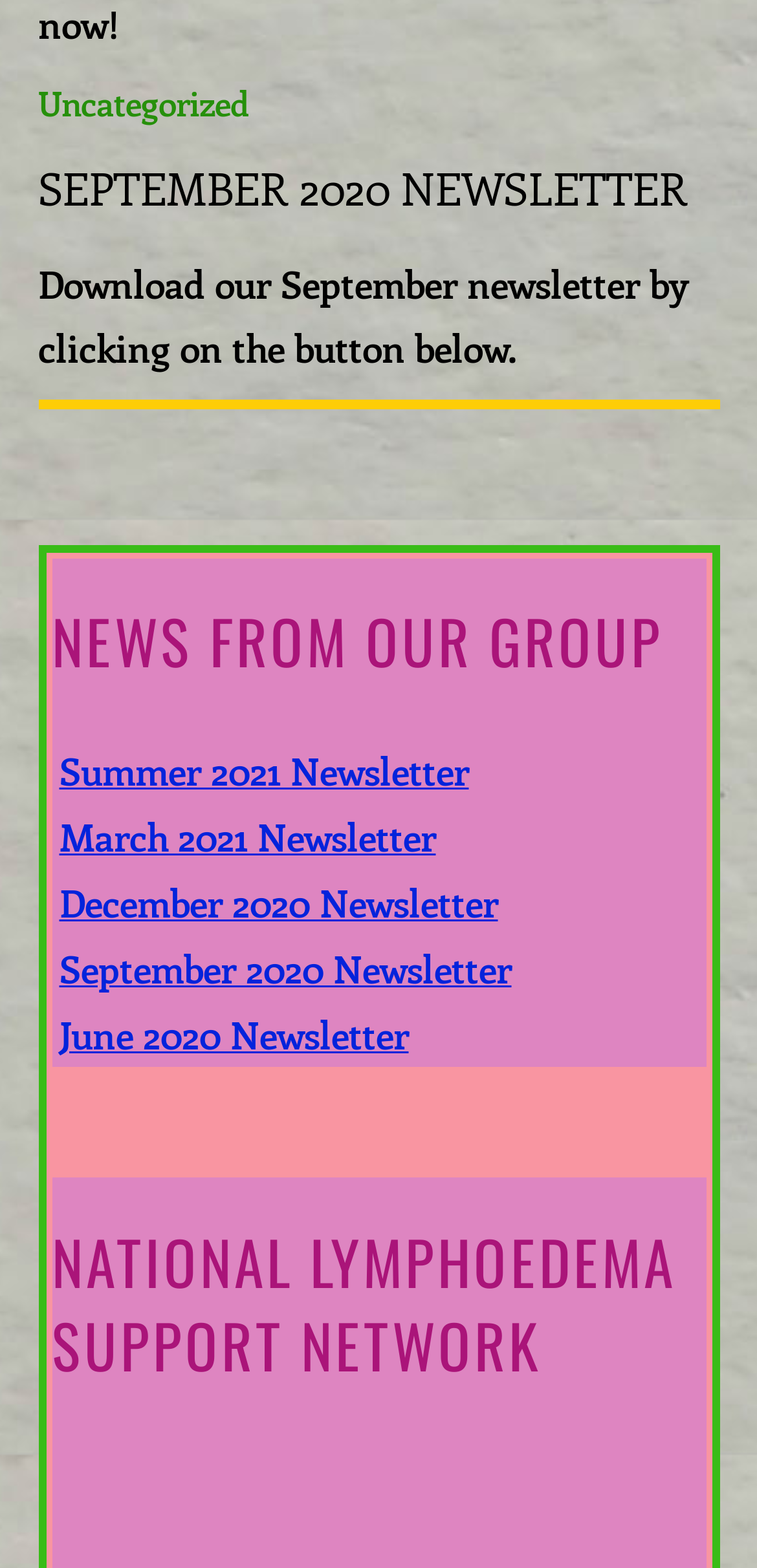Locate the bounding box coordinates of the area where you should click to accomplish the instruction: "Read disclaimer".

None